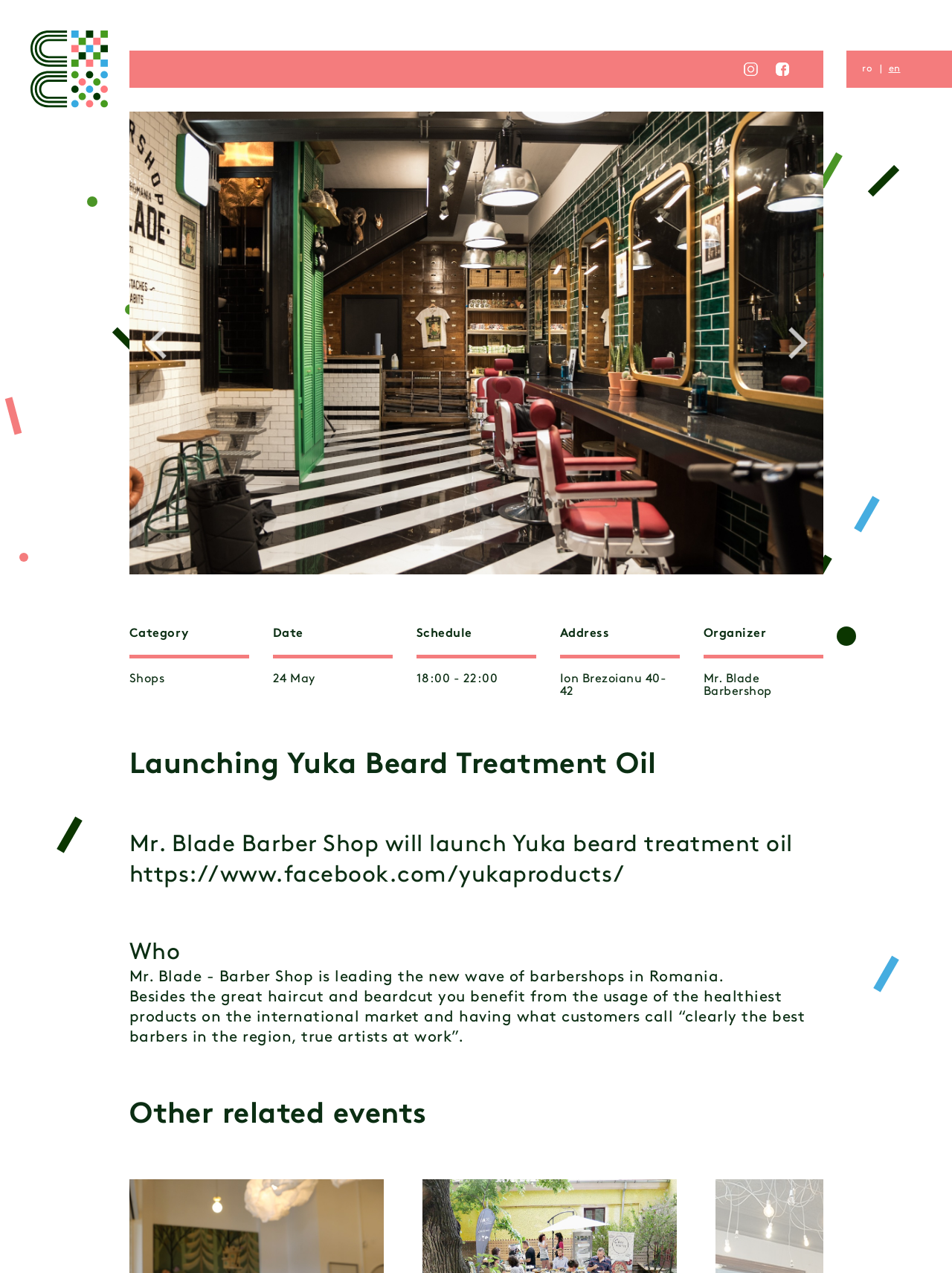What is the schedule of the event?
Offer a detailed and exhaustive answer to the question.

I found the answer by looking at the 'Schedule' section, where it says '18:00 - 22:00'. This is likely the schedule of the event because it is mentioned in the context of the event details.